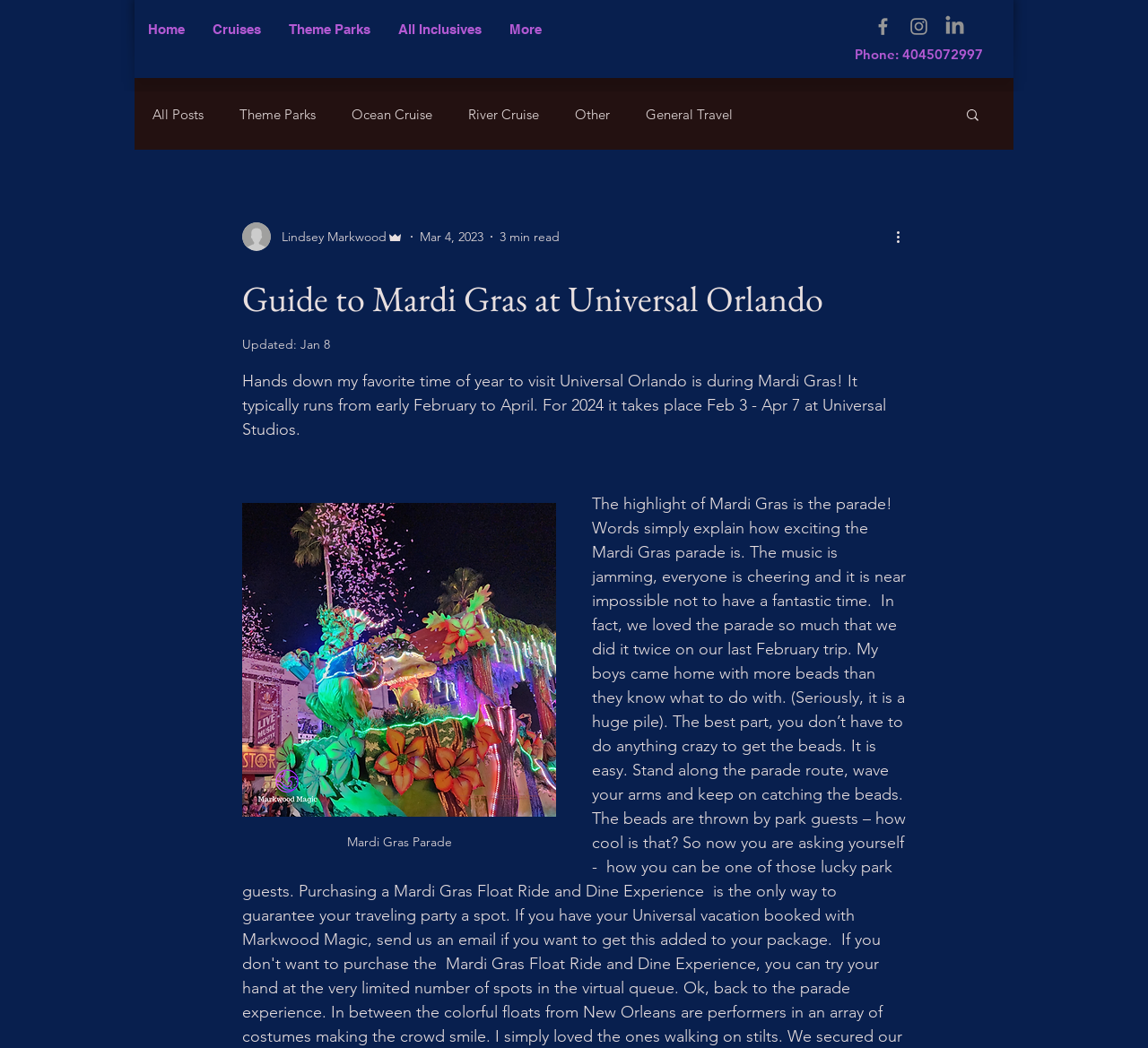Please respond to the question using a single word or phrase:
What is the theme of the article?

Mardi Gras at Universal Orlando